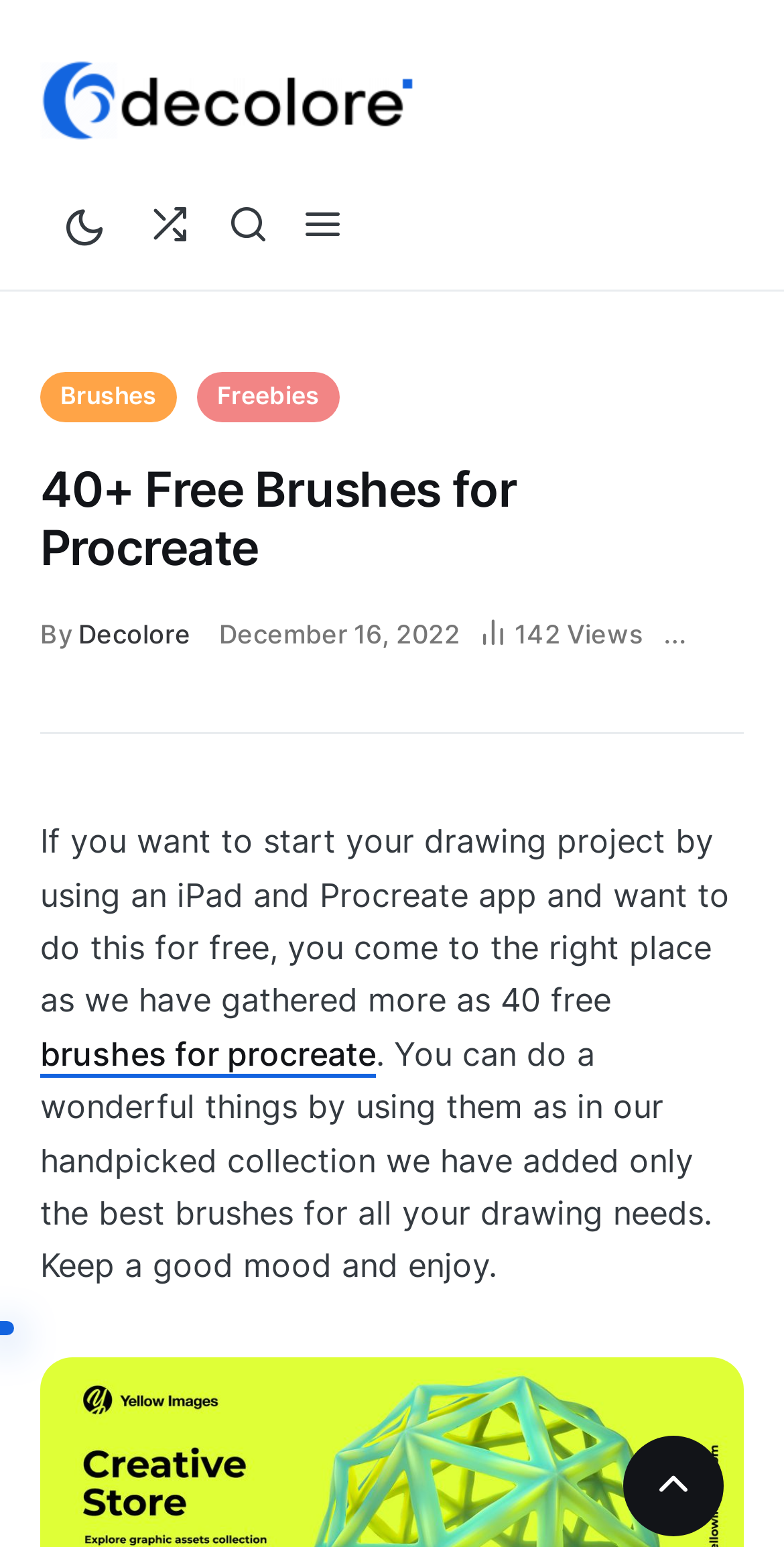Determine the bounding box coordinates of the UI element described below. Use the format (top-left x, top-left y, bottom-right x, bottom-right y) with floating point numbers between 0 and 1: aria-label="Search"

[0.269, 0.122, 0.364, 0.17]